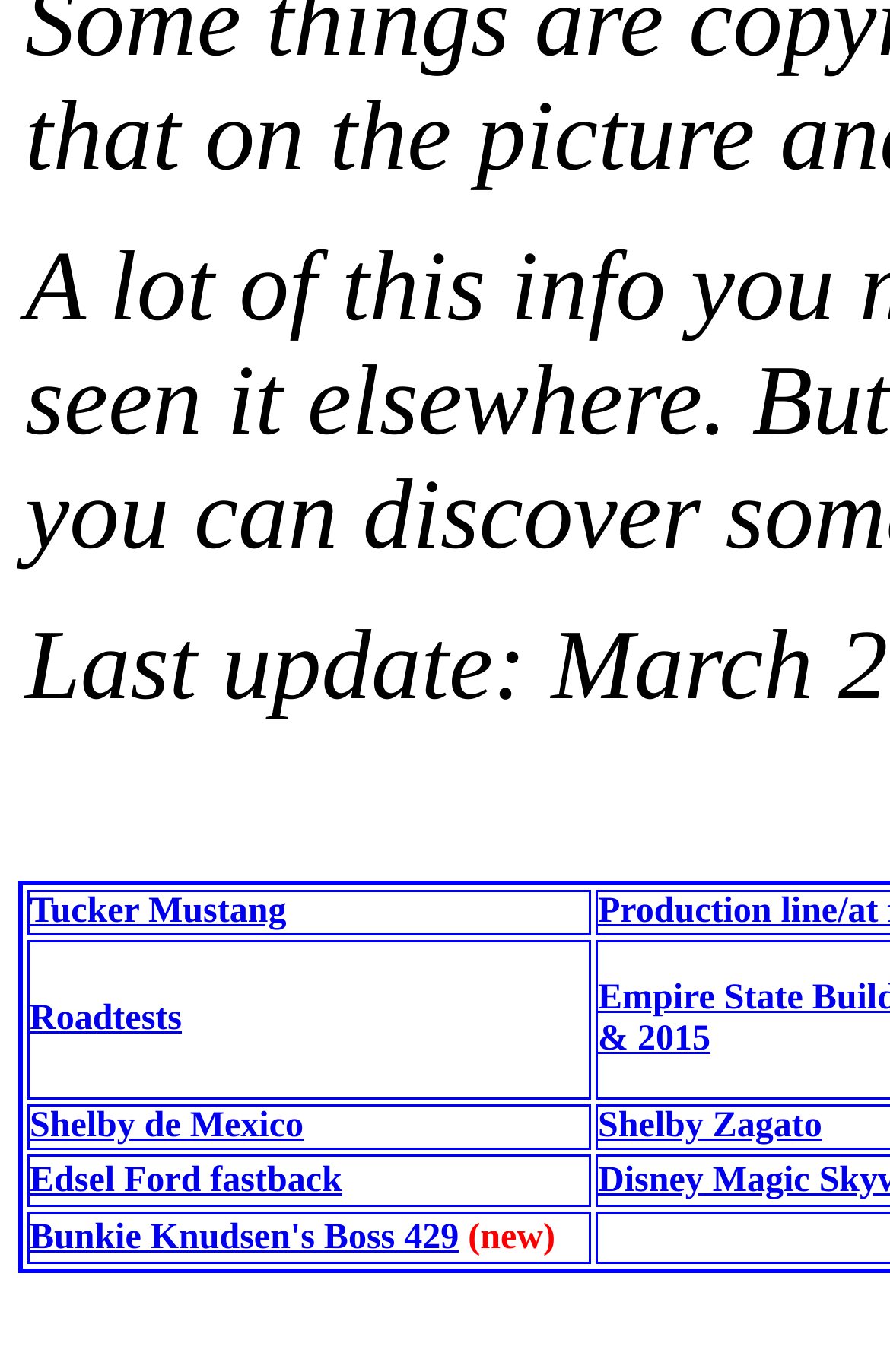How many links are present in the webpage?
Please answer the question with as much detail as possible using the screenshot.

There are six links present in the webpage, which are Tucker Mustang, Roadtests, Shelby de Mexico, Edsel Ford fastback, Shelby Zagato, and Bunkie Knudsen's Boss 429.